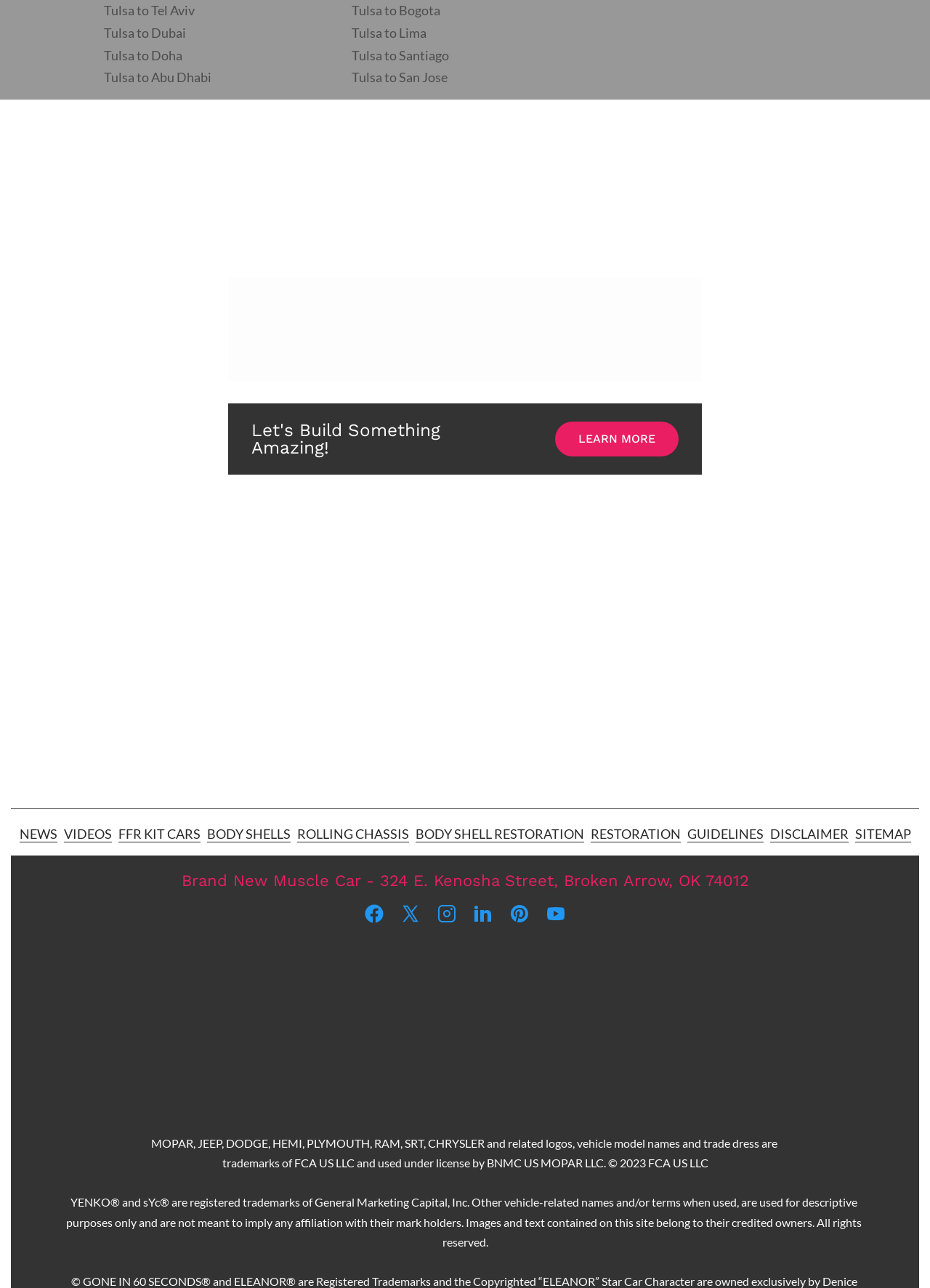How many links are there in the top navigation menu?
Can you give a detailed and elaborate answer to the question?

I counted the number of link elements in the top navigation menu, starting from 'NEWS' to 'SITEMAP', and found a total of 9 links.